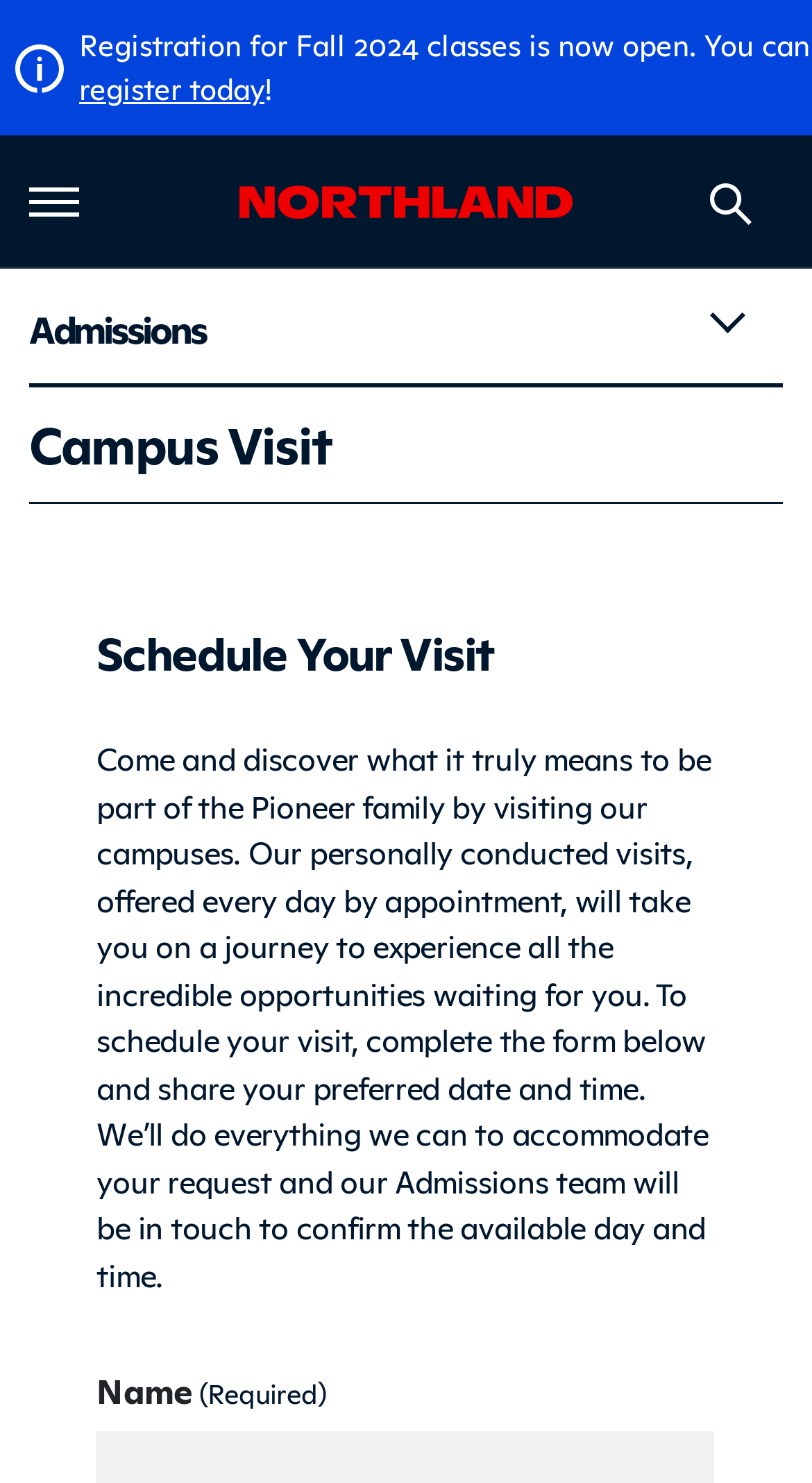Please answer the following question using a single word or phrase: 
What is the location of the 'Search site' button?

Top right corner